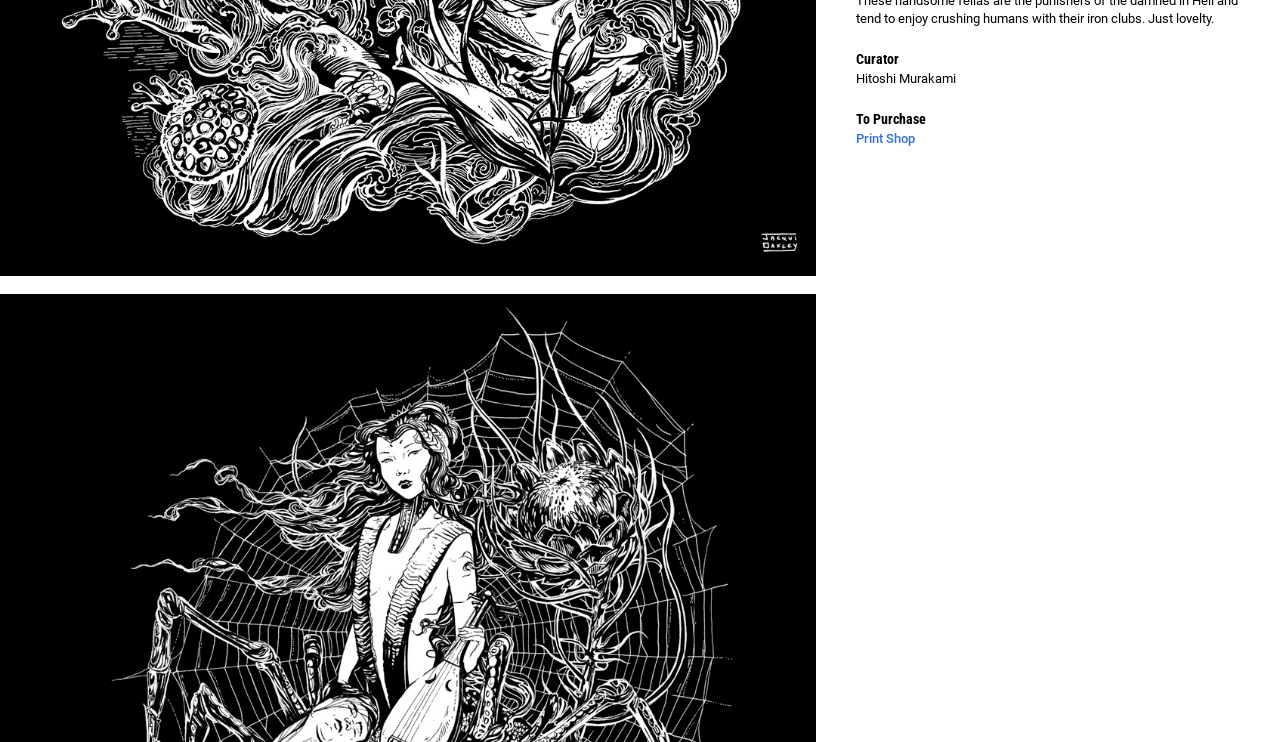Identify the bounding box of the HTML element described here: "Sergio Luna". Provide the coordinates as four float numbers between 0 and 1: [left, top, right, bottom].

[0.576, 0.775, 0.629, 0.795]